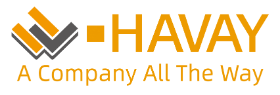Provide a short answer to the following question with just one word or phrase: What is the tagline of HAVAY?

A Company All The Way